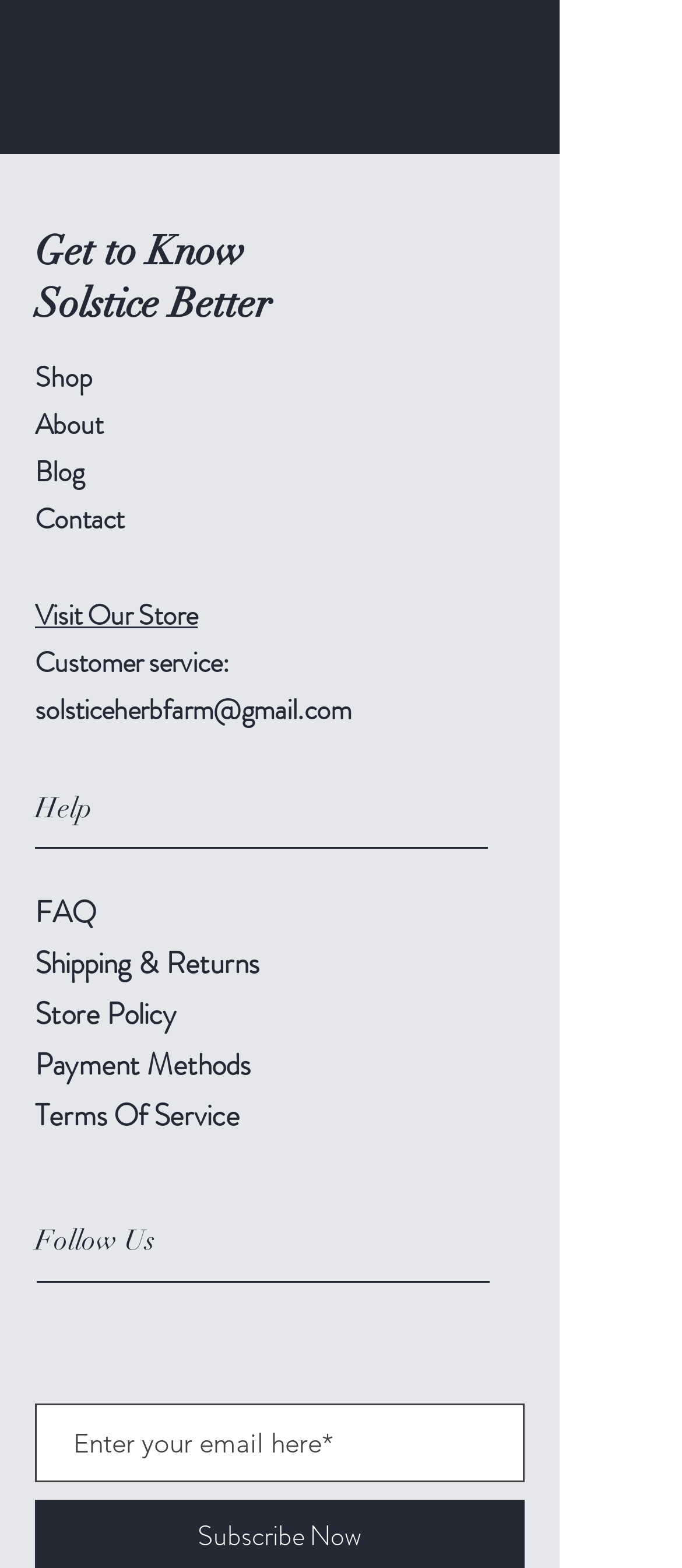Using the given description, provide the bounding box coordinates formatted as (top-left x, top-left y, bottom-right x, bottom-right y), with all values being floating point numbers between 0 and 1. Description: Payment Methods

[0.051, 0.665, 0.377, 0.692]